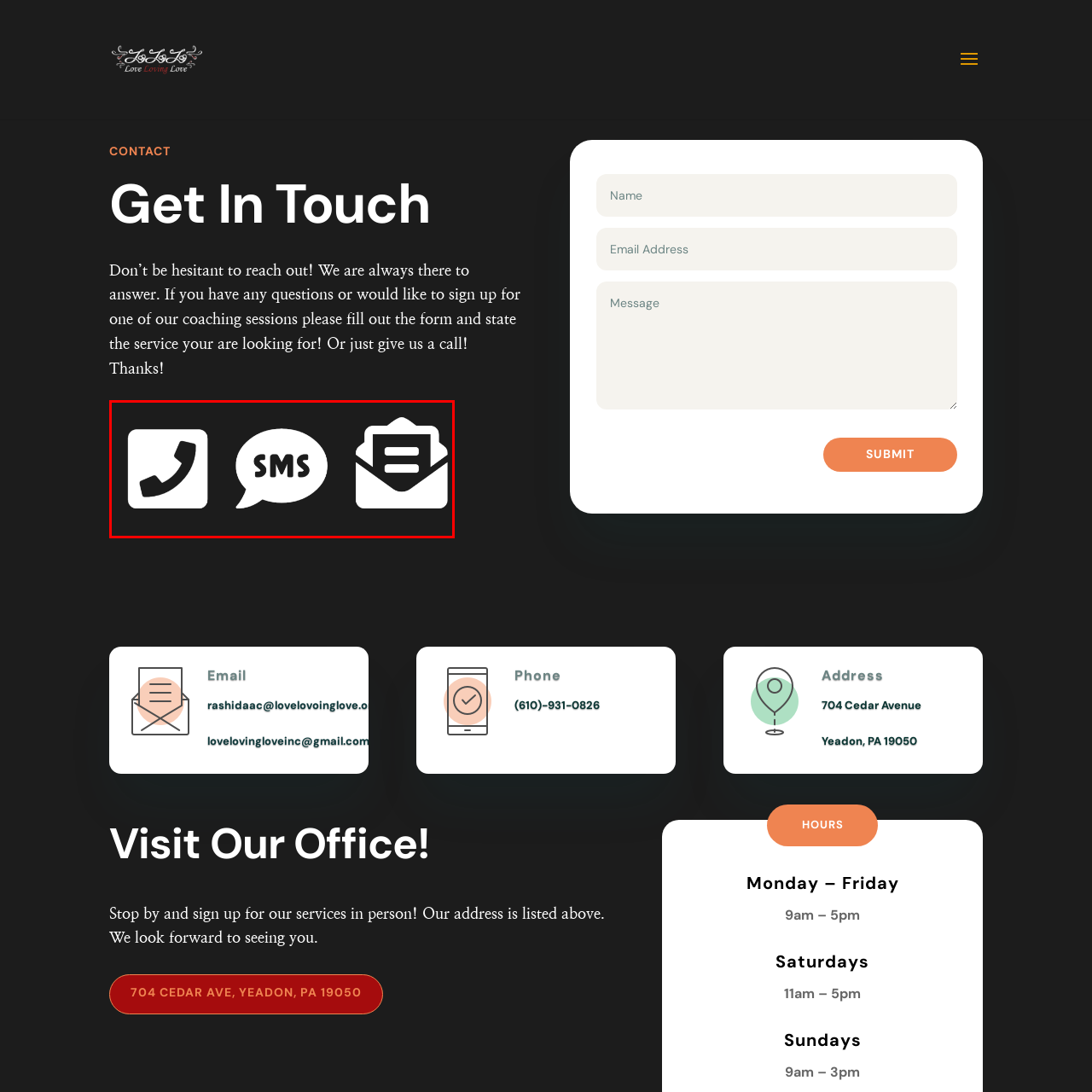Direct your attention to the red-outlined image and answer the question in a word or phrase: What is the purpose of the three icons?

To show communication methods